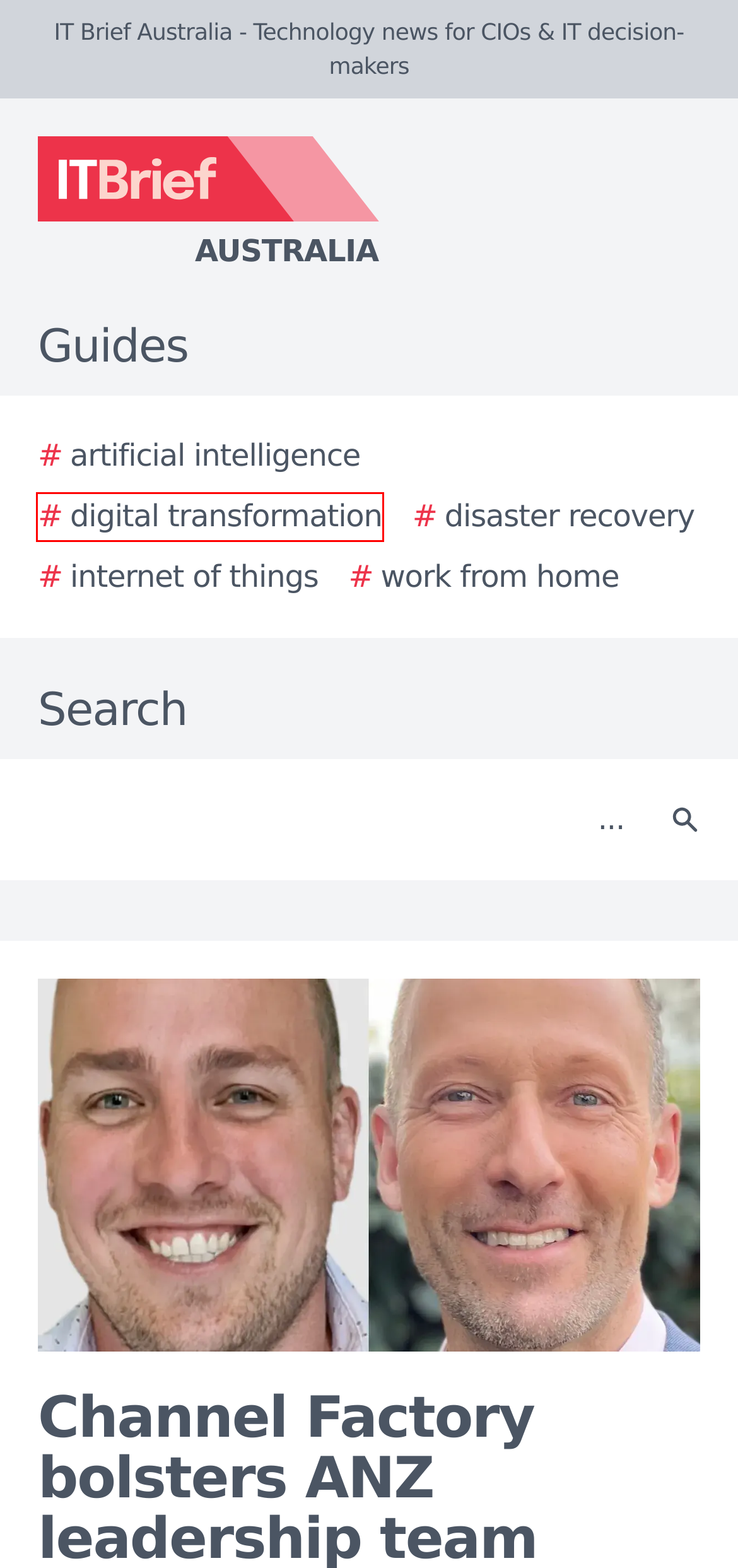Assess the screenshot of a webpage with a red bounding box and determine which webpage description most accurately matches the new page after clicking the element within the red box. Here are the options:
A. The 2024 Ultimate Guide to Work from Home
B. The 2024 Ultimate Guide to Artificial Intelligence
C. The 2024 Ultimate Guide to Internet of Things
D. Join our mailing list
E. Channel Factory stories - TechDay Australia
F. The 2024 Ultimate Guide to Digital Transformation
G. TechDay Australia - Australia's technology news network
H. The 2024 Ultimate Guide to Disaster Recovery

F